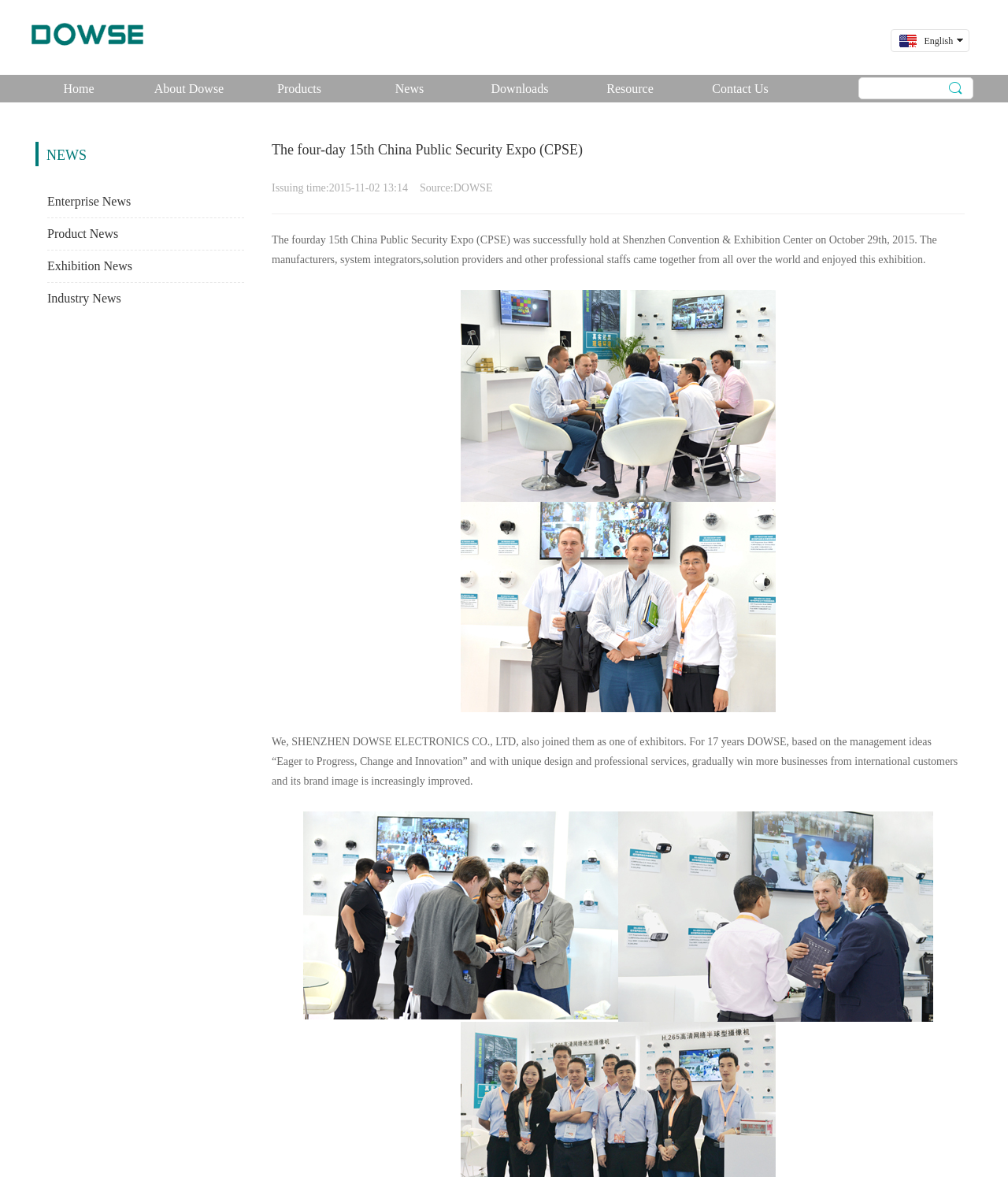Please specify the bounding box coordinates of the area that should be clicked to accomplish the following instruction: "Switch to English". The coordinates should consist of four float numbers between 0 and 1, i.e., [left, top, right, bottom].

[0.892, 0.029, 0.945, 0.039]